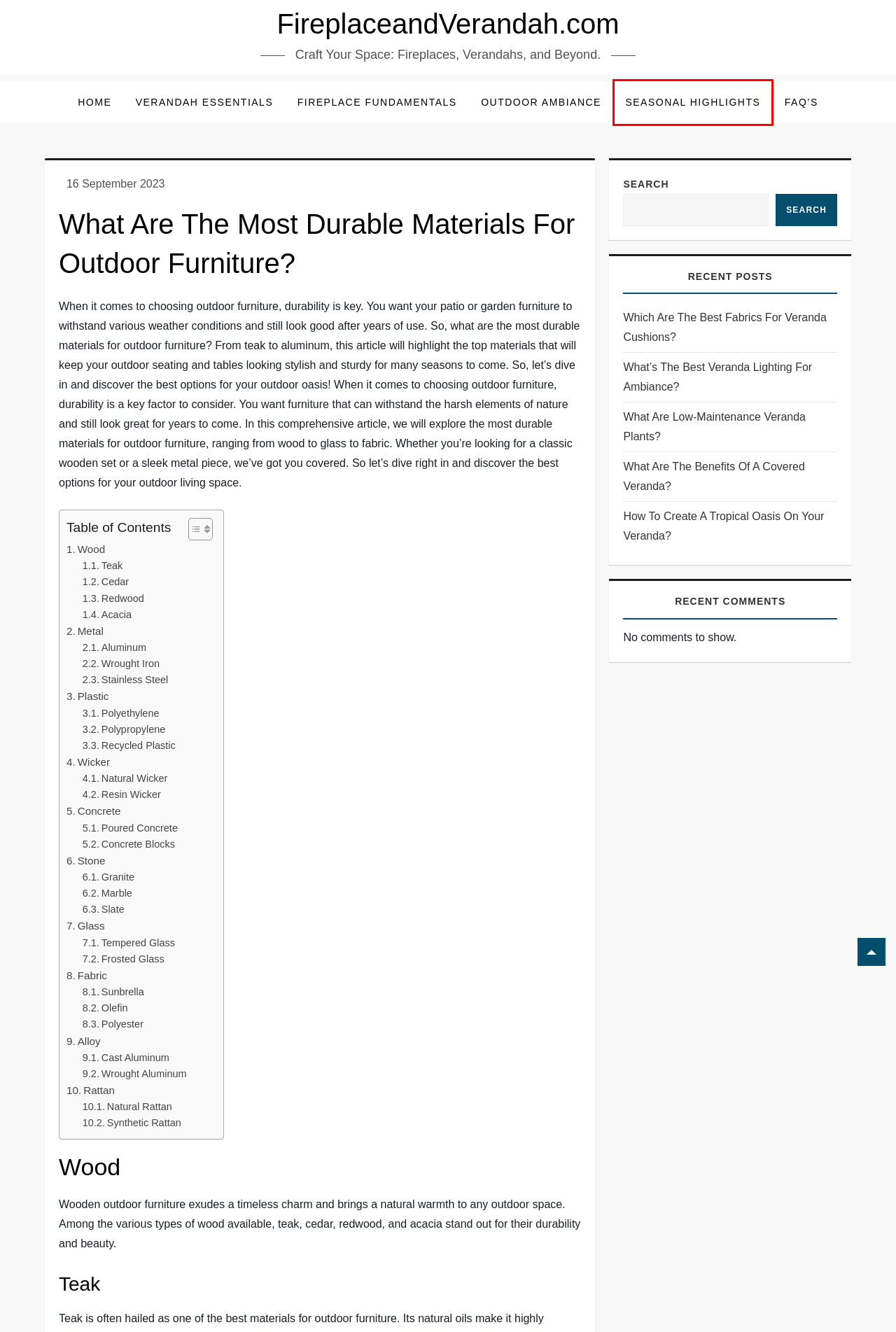Examine the screenshot of a webpage with a red bounding box around a UI element. Select the most accurate webpage description that corresponds to the new page after clicking the highlighted element. Here are the choices:
A. FAQ'S - FireplaceandVerandah.com
B. Outdoor Ambiance - FireplaceandVerandah.com
C. Seasonal Highlights - FireplaceandVerandah.com
D. Which Are The Best Fabrics For Veranda Cushions? - FireplaceandVerandah.com
E. FireplaceandVerandah.com - Craft Your Space: Fireplaces, Verandahs, and Beyond.
F. What's The Best Veranda Lighting For Ambiance? - FireplaceandVerandah.com
G. What Are Low-maintenance Veranda Plants? - FireplaceandVerandah.com
H. What Are The Benefits Of A Covered Veranda? - FireplaceandVerandah.com

C